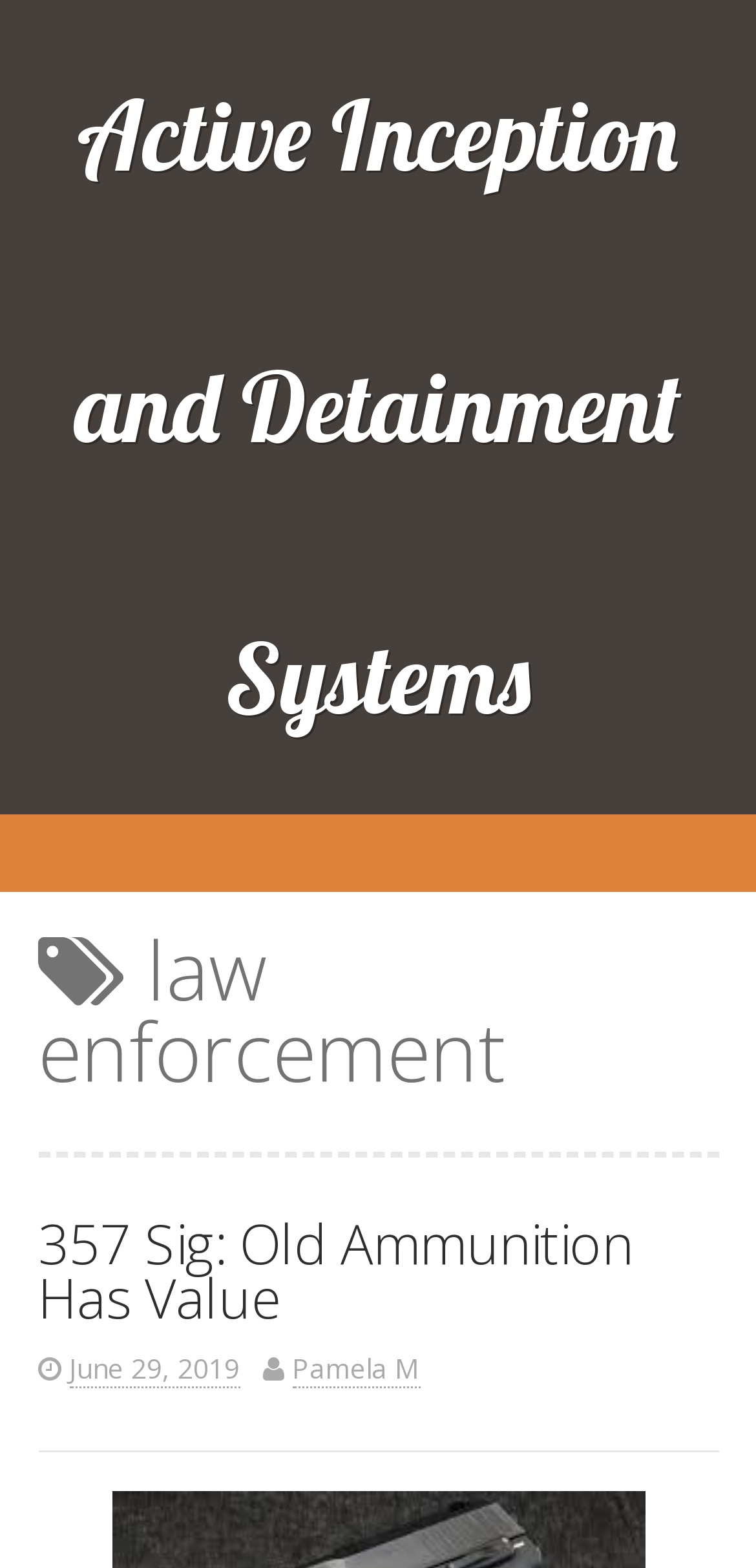Explain the webpage in detail.

The webpage appears to be an archive page for law enforcement-related articles. At the top, there is a heading that reads "Active Inception and Detainment Systems", which is also a clickable link. Below this heading, there is a smaller header that contains an icon and the text "law enforcement".

Underneath this header, there is a list of articles. The first article is titled "357 Sig: Old Ammunition Has Value", which is also a clickable link. This article title is followed by the date "June 29, 2019" and the author's name "Pamela M". The date and author's name are positioned to the right of the article title.